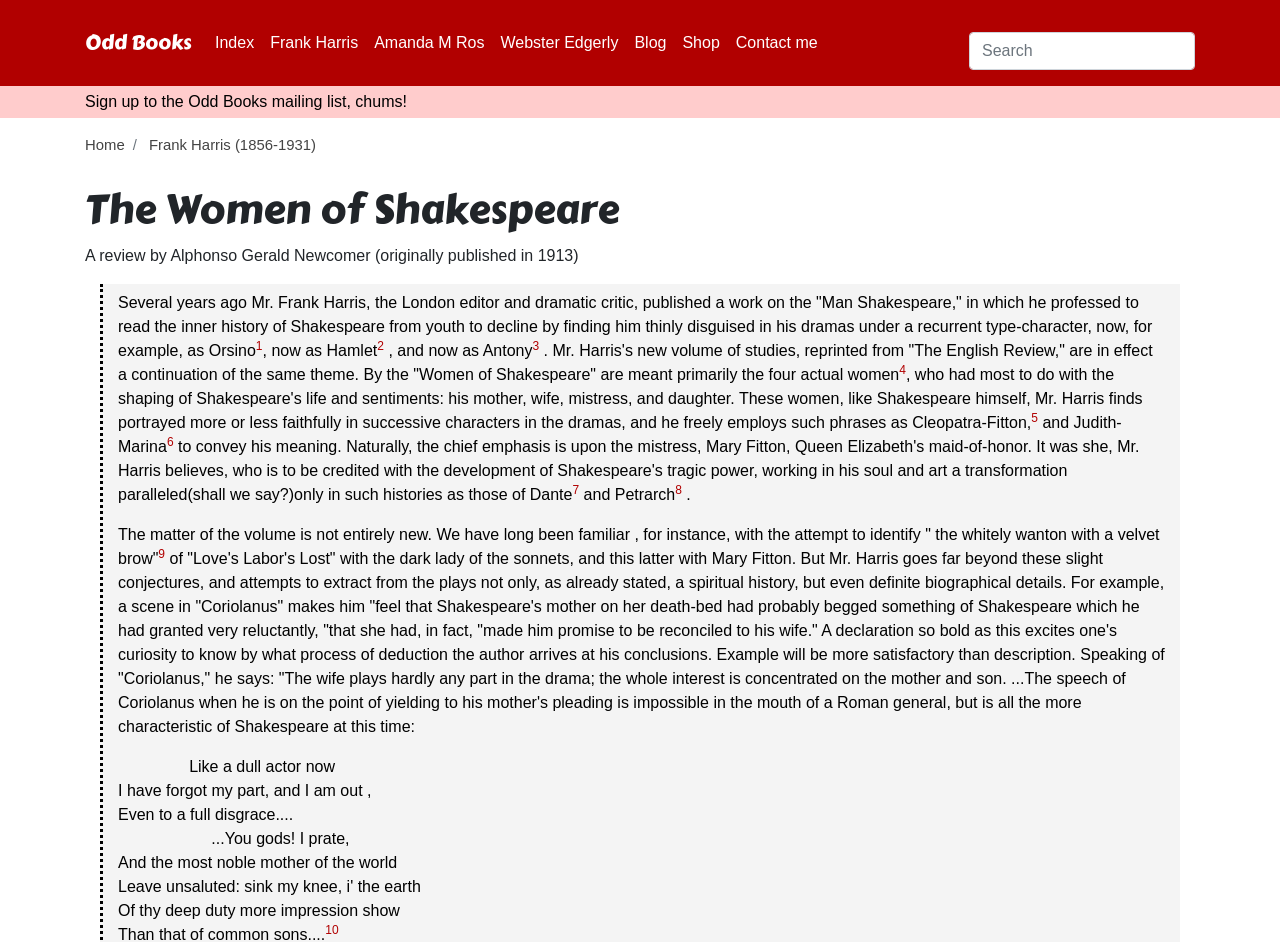Present a detailed account of what is displayed on the webpage.

The webpage is a literary review of "The Women of Shakespeare" by Alphonso Gerald Newcomer, originally published in 1913. At the top of the page, there is a navigation bar with links to "Skip to main content", "Odd Books", "Index", "Frank Harris", "Amanda M Ros", "Webster Edgerly", "Blog", "Shop", and "Contact me". Below the navigation bar, there is a search box with a placeholder text "Enter the terms you wish to search for.".

On the left side of the page, there is a header section with a link to "Sign up to the Odd Books mailing list, chums!". Below the header, there is a breadcrumb navigation with links to "Home" and "Frank Harris (1856-1931)".

The main content of the page is a review of the book, which starts with a heading "The Women of Shakespeare". The review is a lengthy text that discusses the book's content, including the author's attempt to extract biographical details from Shakespeare's plays. The text includes several superscript links, likely referencing footnotes or citations.

The review text is divided into several paragraphs, with some quotes from Shakespeare's plays, including "Coriolanus". The text also mentions the author's previous work, "The Man Shakespeare", and how the current book is a continuation of the same theme.

Overall, the webpage is a dense, text-heavy page with a focus on literary analysis and criticism.